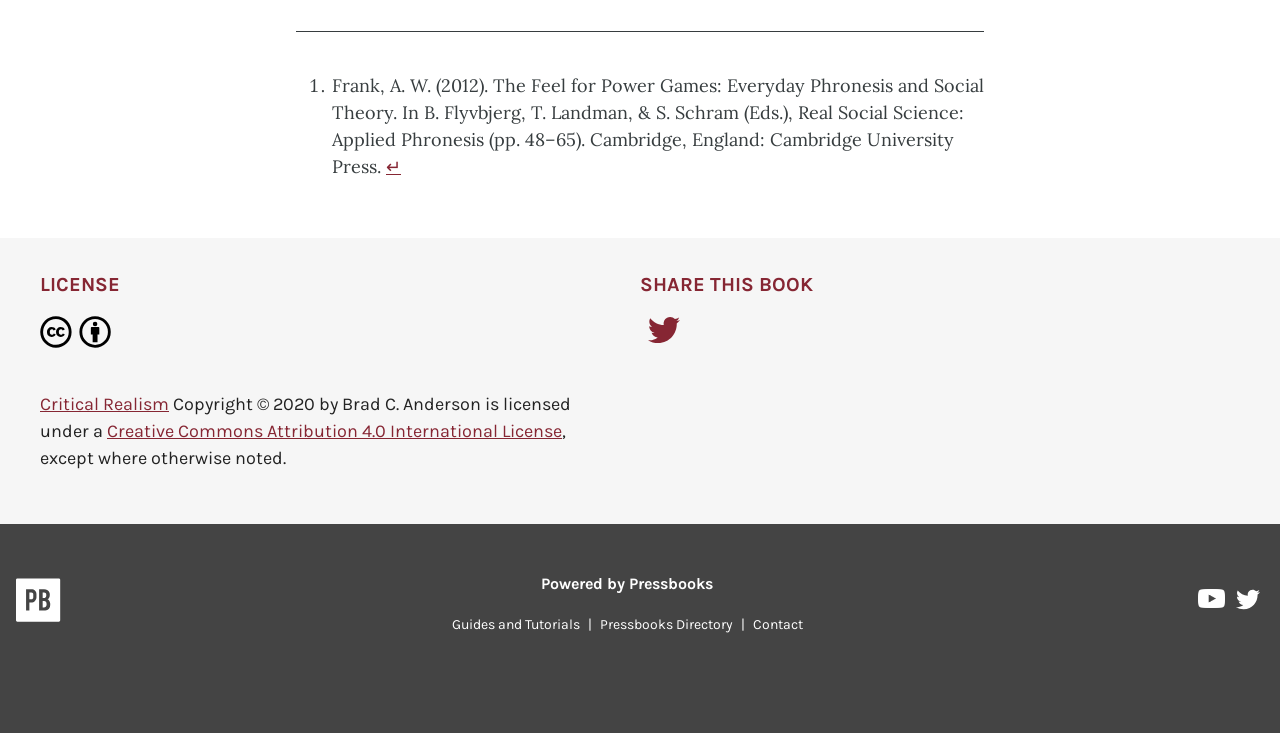Determine the bounding box coordinates of the region I should click to achieve the following instruction: "Contact". Ensure the bounding box coordinates are four float numbers between 0 and 1, i.e., [left, top, right, bottom].

[0.582, 0.84, 0.633, 0.863]